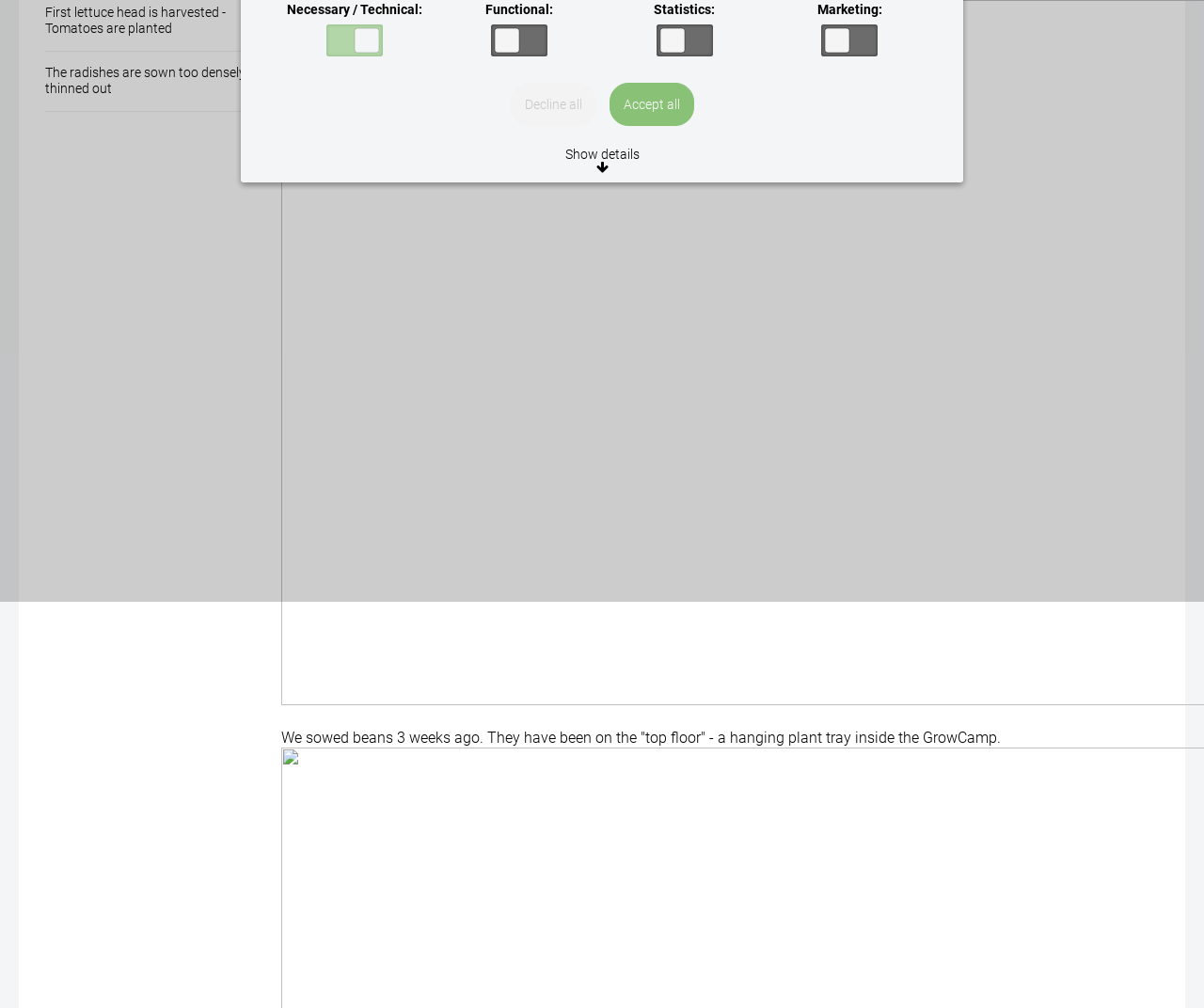From the webpage screenshot, predict the bounding box of the UI element that matches this description: "Elegant Themes".

None